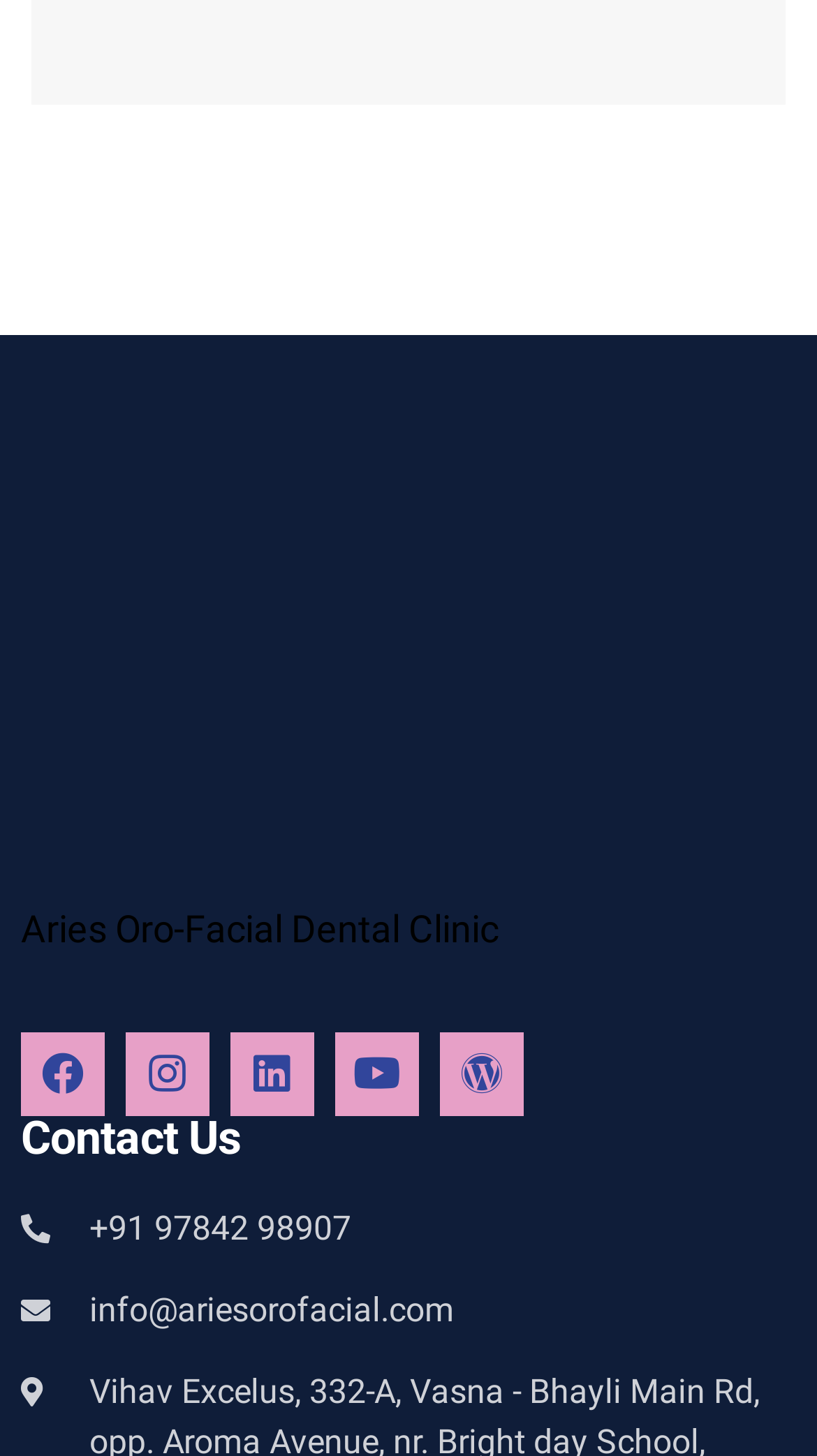What is the name of the dental clinic?
Could you please answer the question thoroughly and with as much detail as possible?

The name of the dental clinic can be found in the static text element at the top of the webpage, which reads 'Aries Oro-Facial Dental Clinic'.